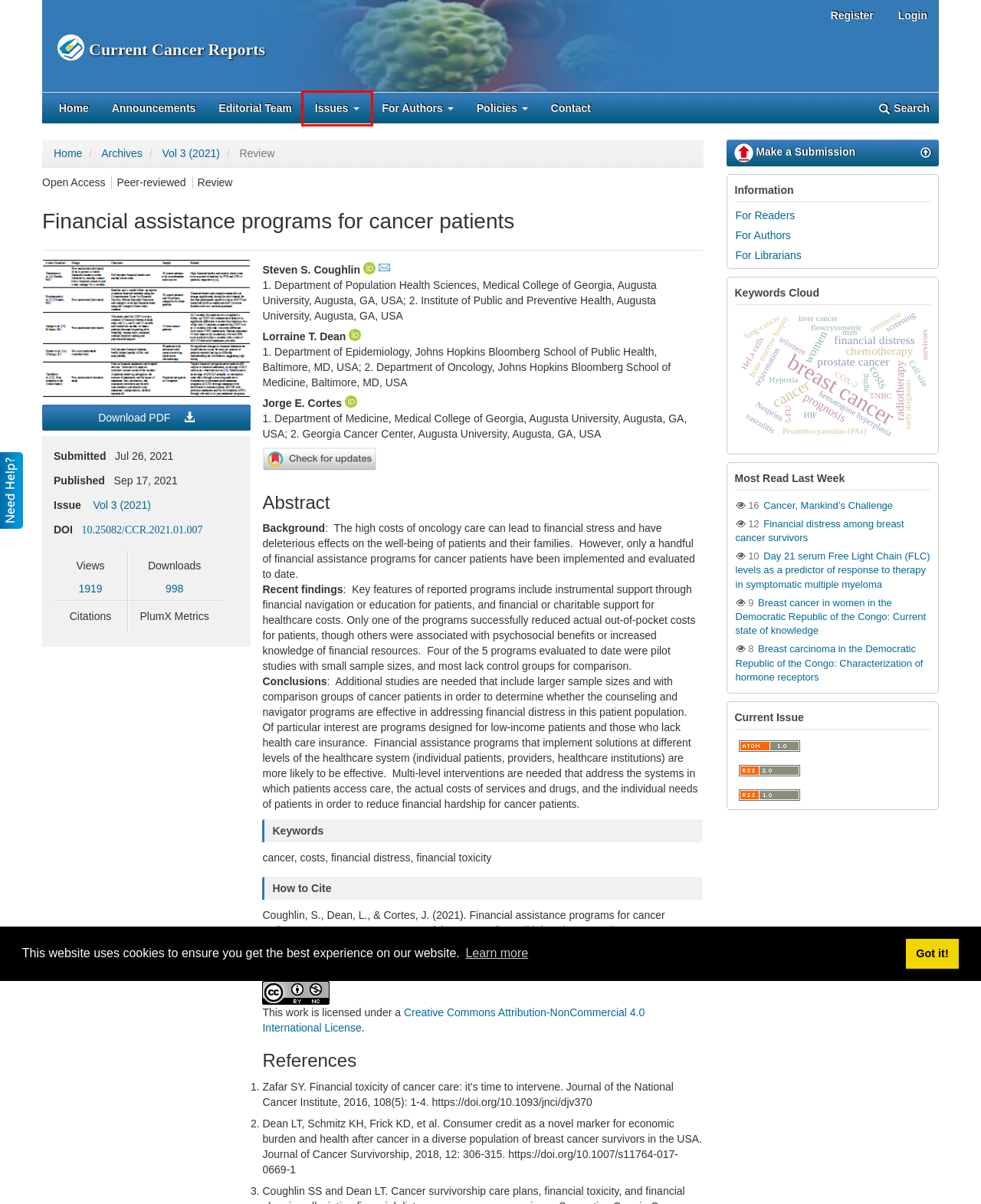A screenshot of a webpage is provided, featuring a red bounding box around a specific UI element. Identify the webpage description that most accurately reflects the new webpage after interacting with the selected element. Here are the candidates:
A. SyncSci Publishing | Academic Articles
B. Login
							| Current Cancer Reports
C. Information For Librarians
							| Current Cancer Reports
D. Information For Authors
							| Current Cancer Reports
E. Submissions
							| Current Cancer Reports
F. Issues
							| Current Cancer Reports
G. Editorial Team
							| Current Cancer Reports
H. Current Cancer Reports

F